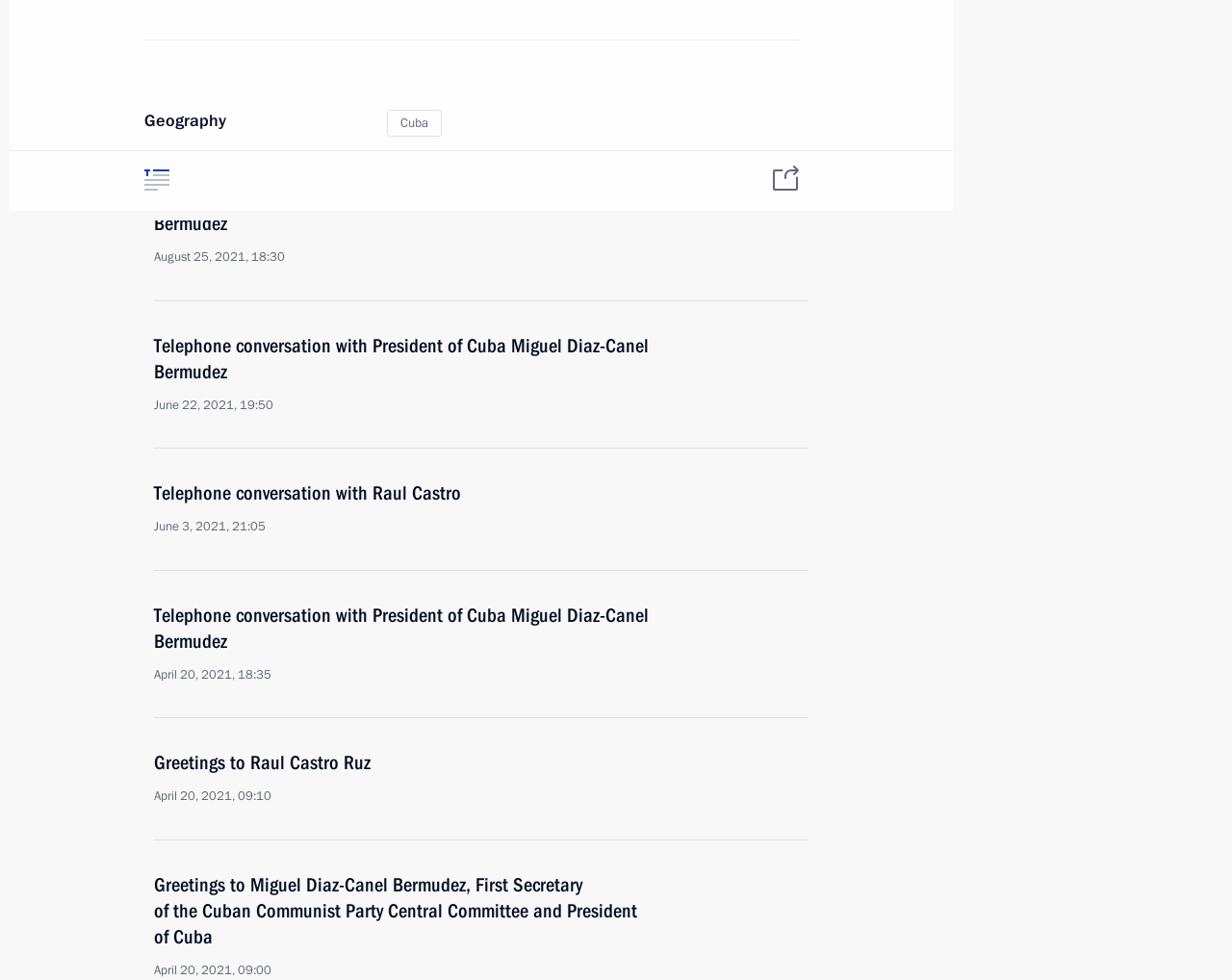Using details from the image, please answer the following question comprehensively:
What is the purpose of the 'Send a Letter' link?

I found a link with the text 'Send a Letter' under the heading 'President's website resources', which suggests that the purpose of this link is to allow users to send a letter to the president.